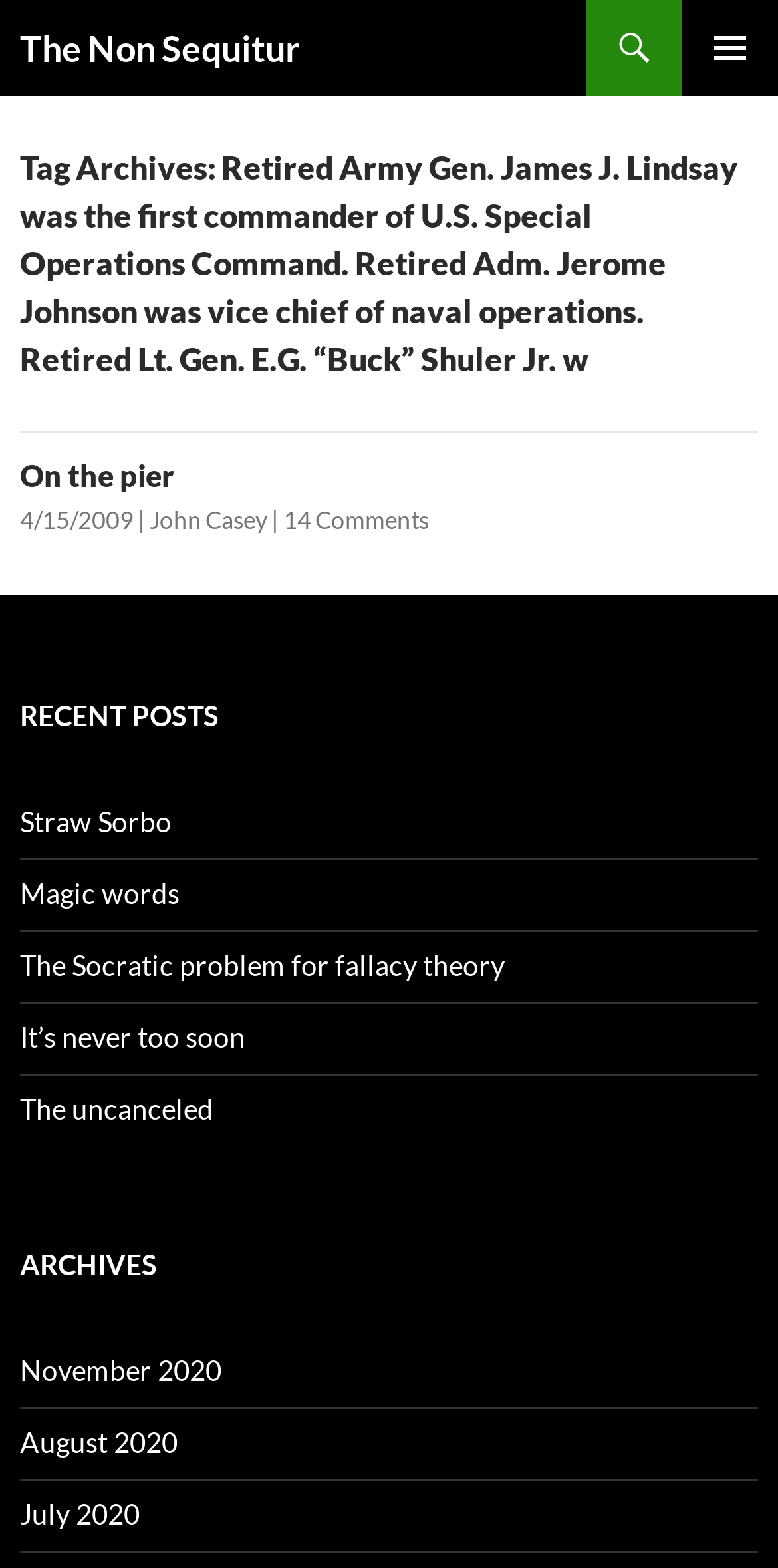Your task is to extract the text of the main heading from the webpage.

The Non Sequitur